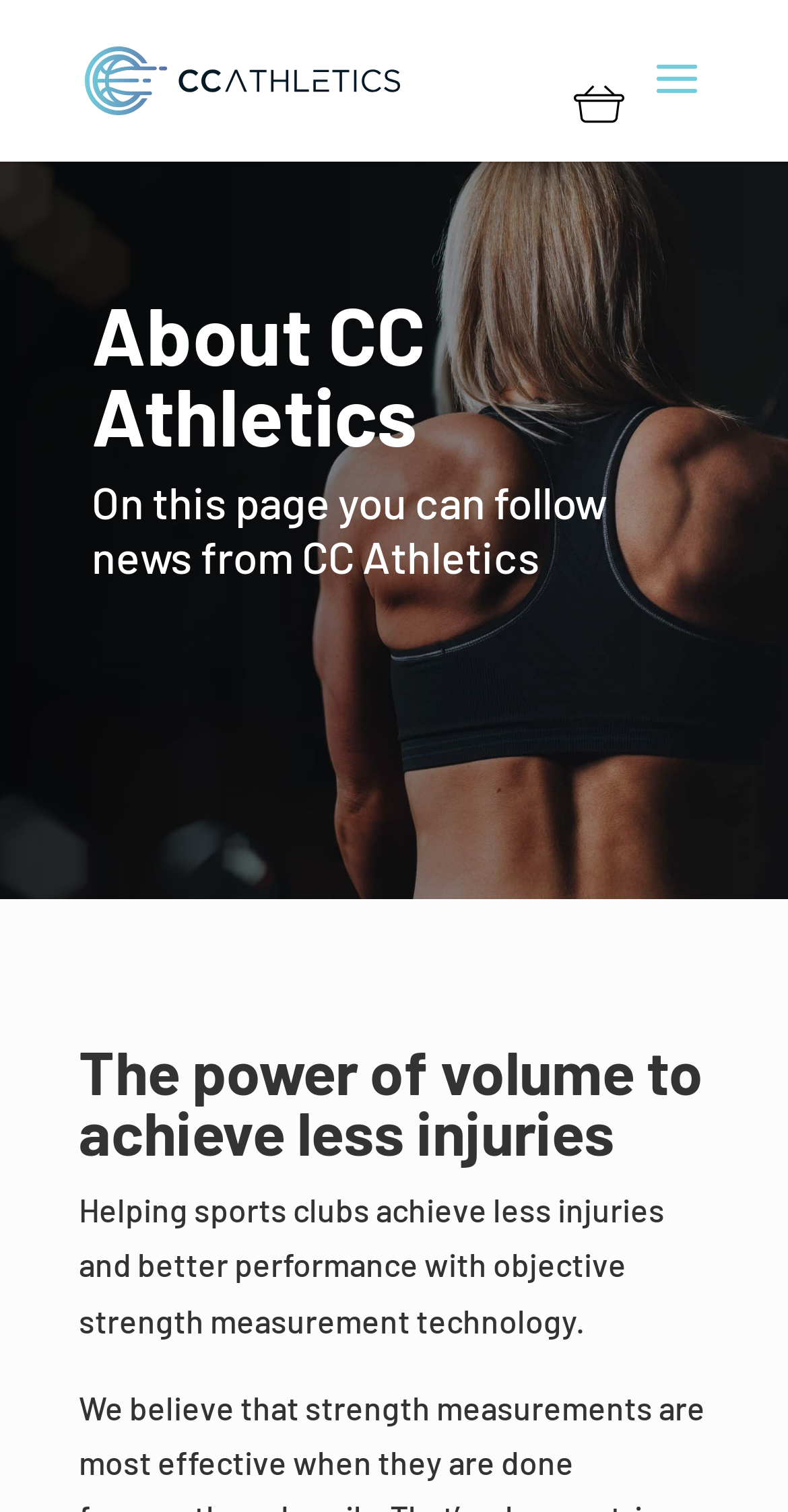Using the description "alt="CC Athletics"", predict the bounding box of the relevant HTML element.

[0.108, 0.038, 0.508, 0.063]